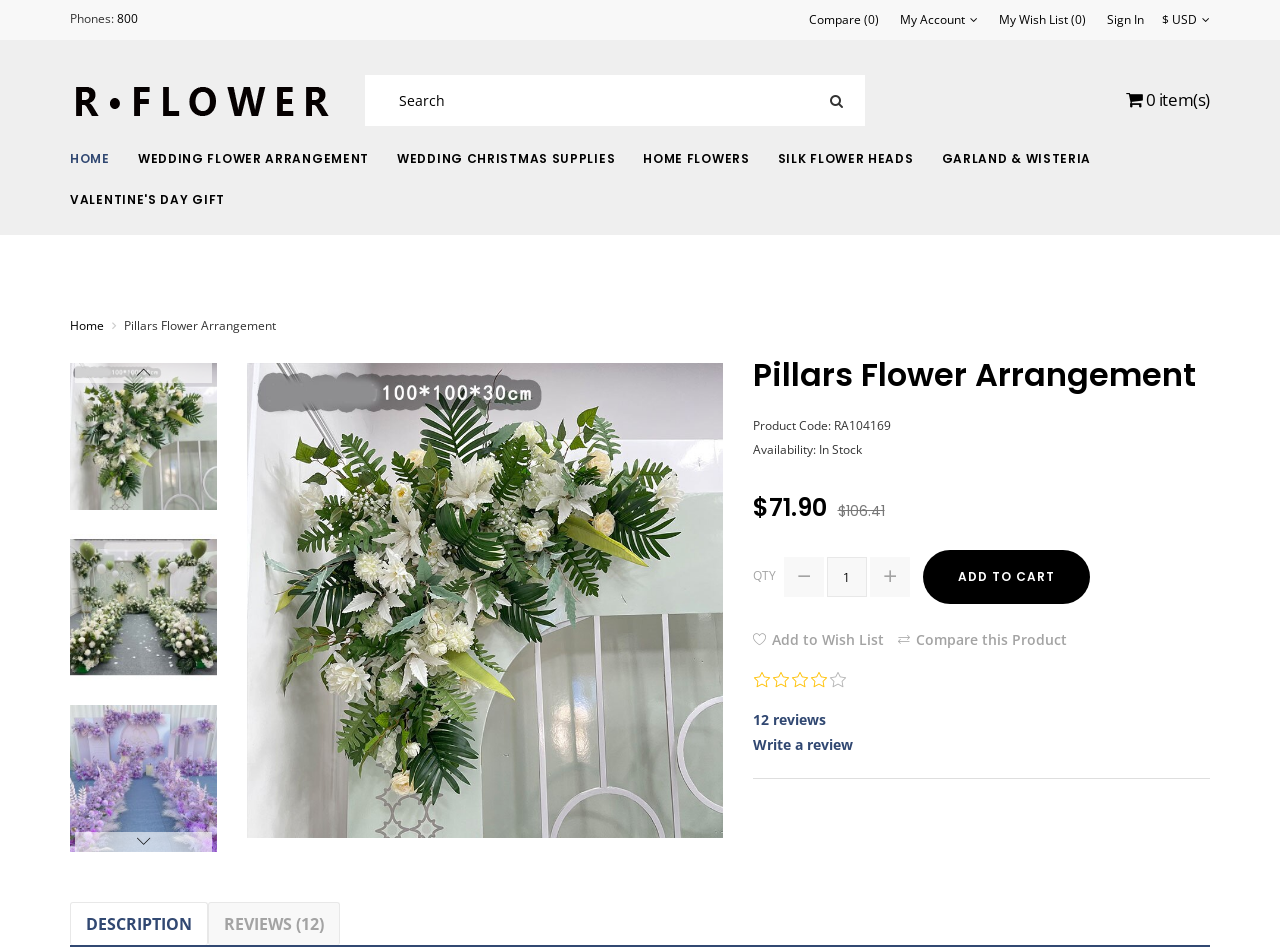Given the element description: "Add to Wish List", predict the bounding box coordinates of the UI element it refers to, using four float numbers between 0 and 1, i.e., [left, top, right, bottom].

[0.588, 0.665, 0.69, 0.683]